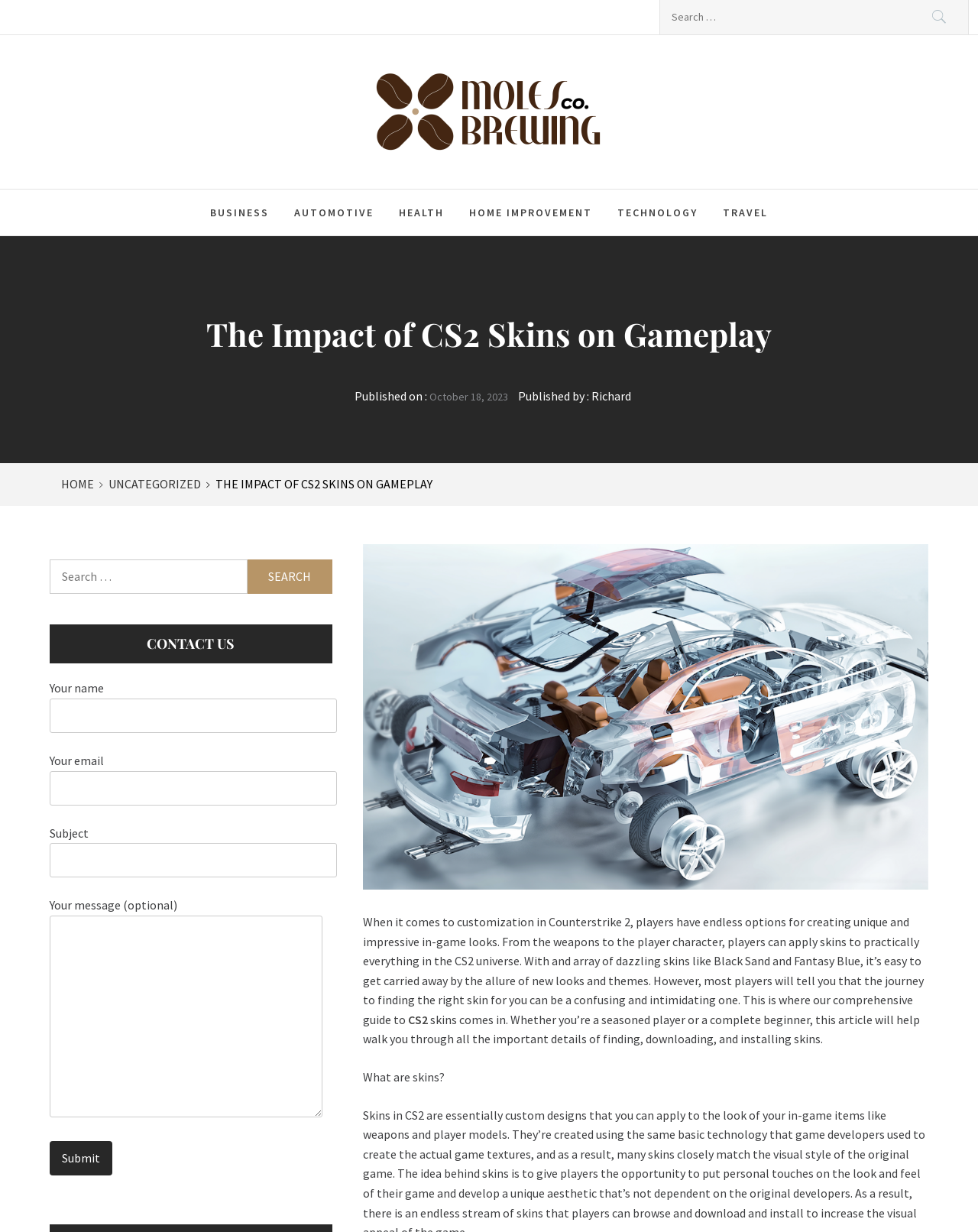Highlight the bounding box coordinates of the element you need to click to perform the following instruction: "Visit Moles Brewing Co."

[0.363, 0.048, 0.666, 0.087]